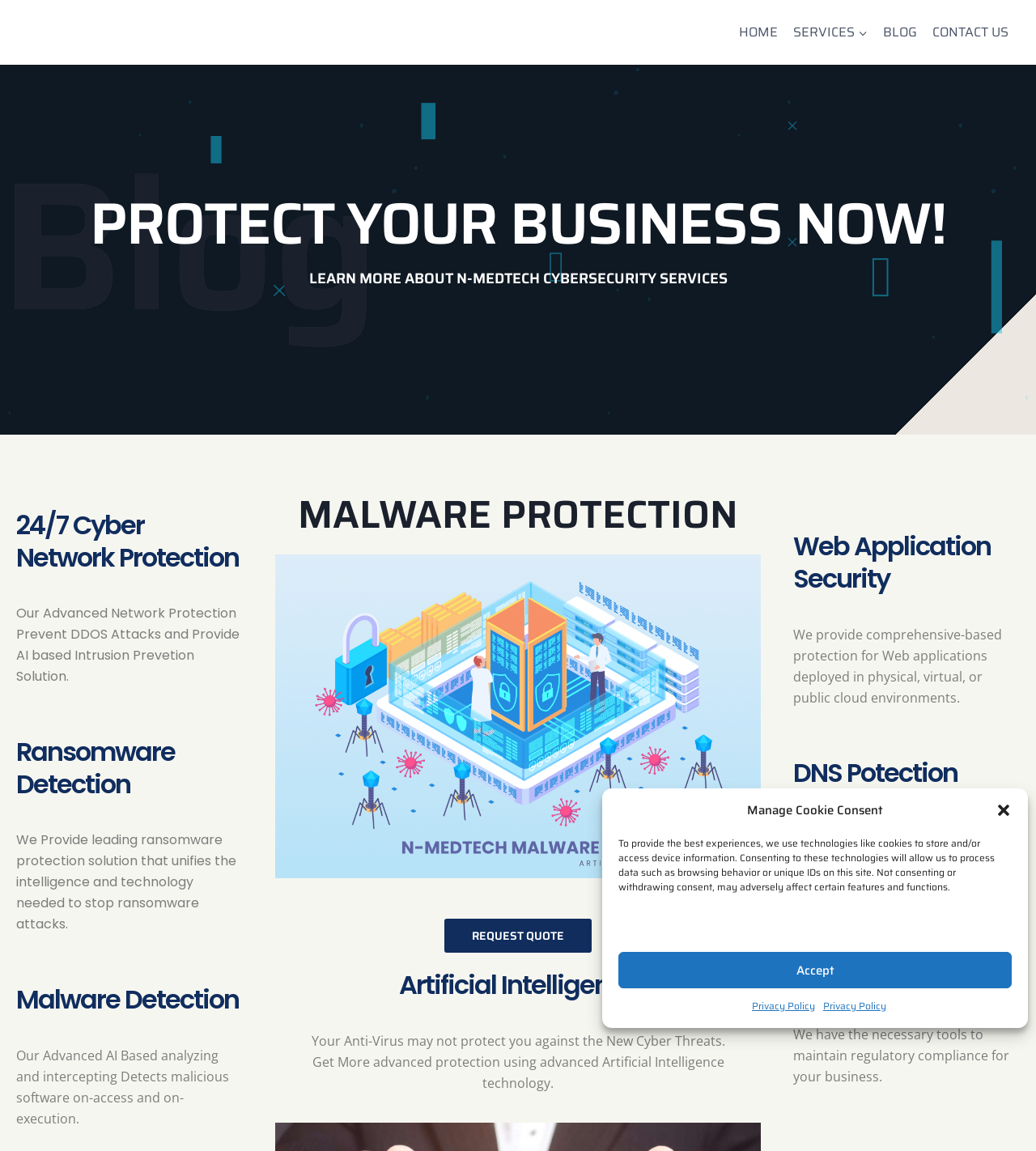Determine the main heading text of the webpage.

PROTECT YOUR BUSINESS NOW!